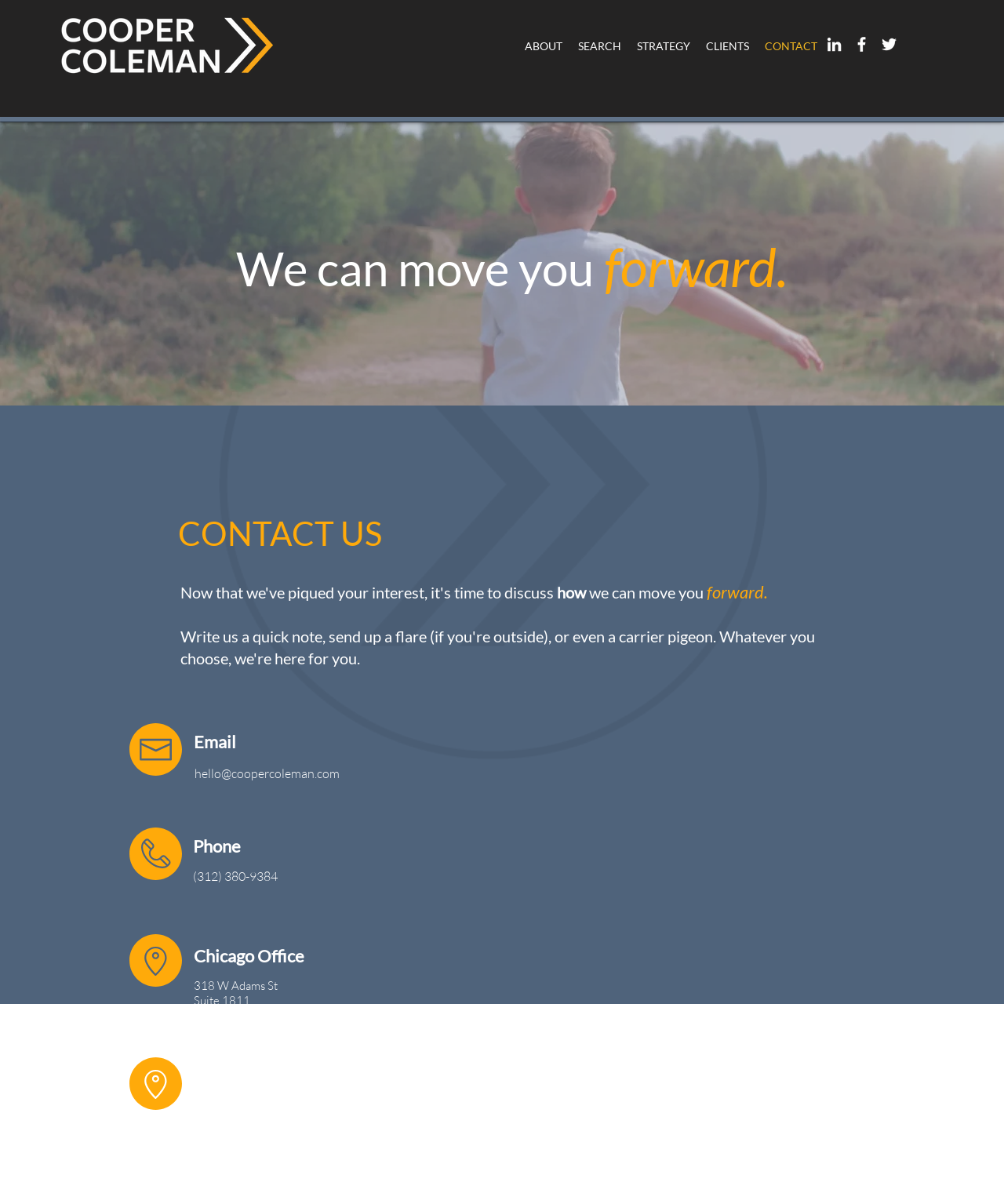Identify the bounding box of the UI element described as follows: "aria-label="Twitter"". Provide the coordinates as four float numbers in the range of 0 to 1 [left, top, right, bottom].

[0.876, 0.029, 0.896, 0.045]